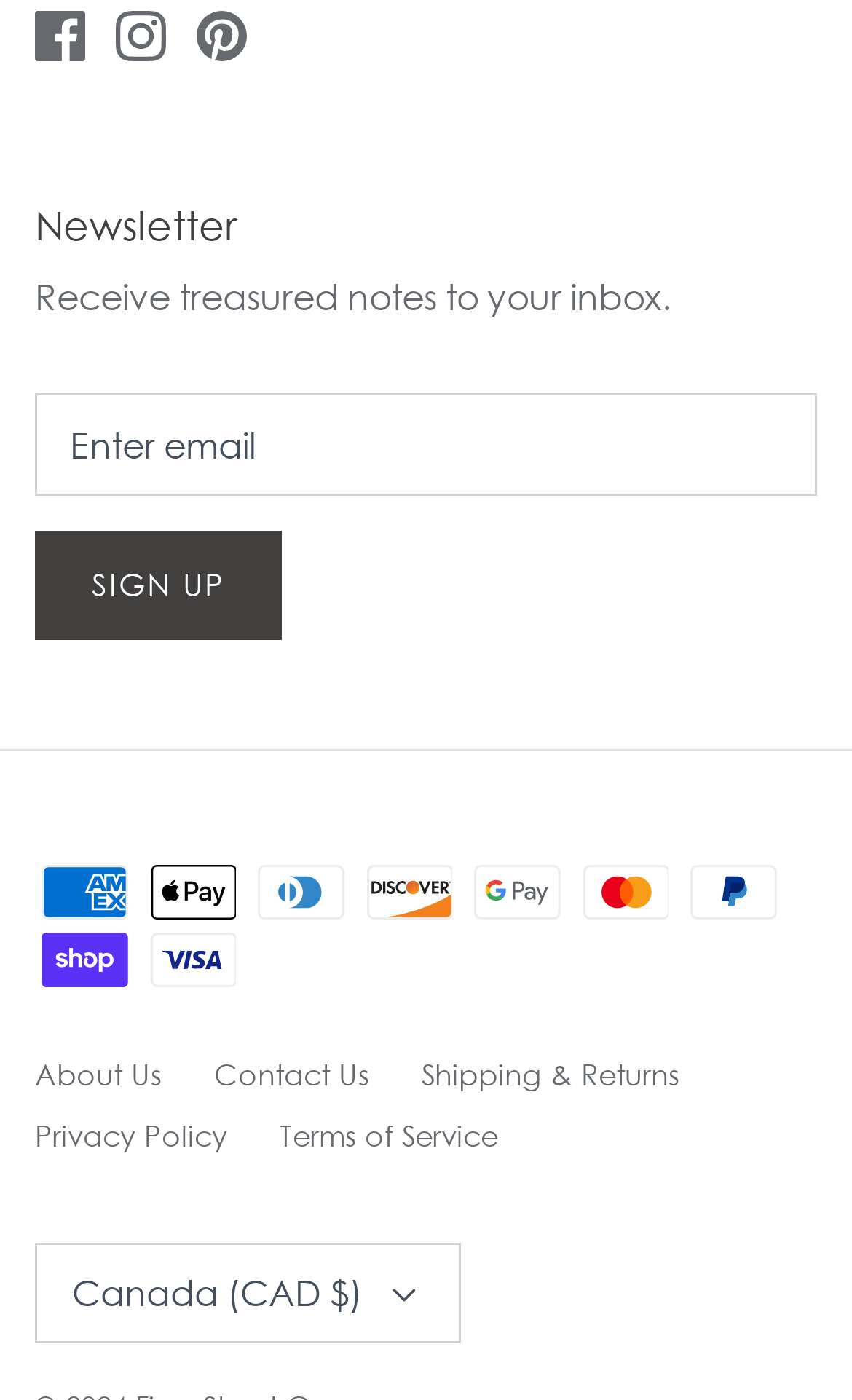What is the function of the 'SIGN UP' button?
Using the information from the image, answer the question thoroughly.

The 'SIGN UP' button is likely used to subscribe to a newsletter, as it is placed below the 'Email' textbox and the 'Receive treasured notes to your inbox' text, indicating that it is part of the newsletter subscription process.